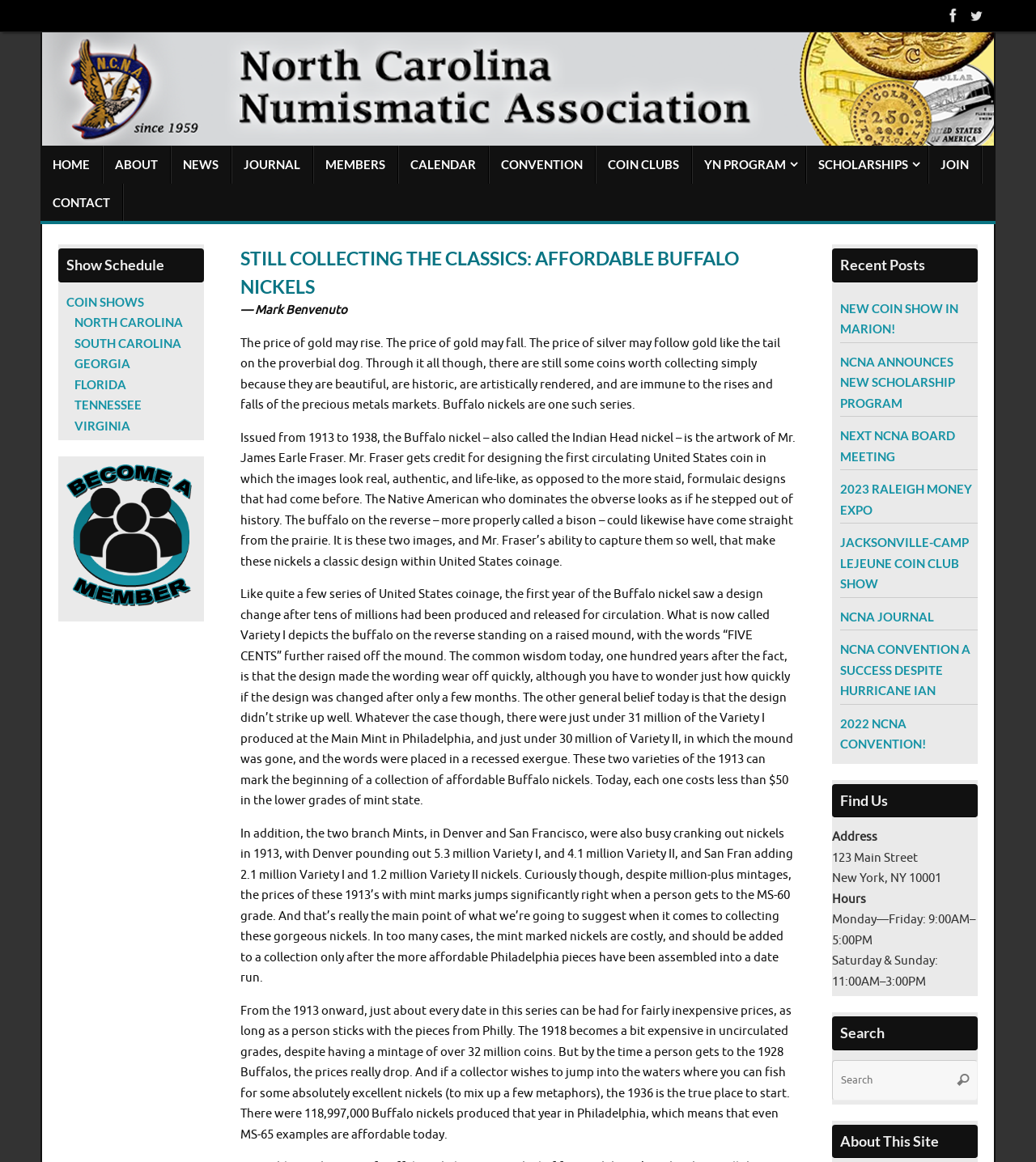What is the price range of the 1913 Buffalo nickel in lower grades of mint state?
Refer to the image and respond with a one-word or short-phrase answer.

Less than $50